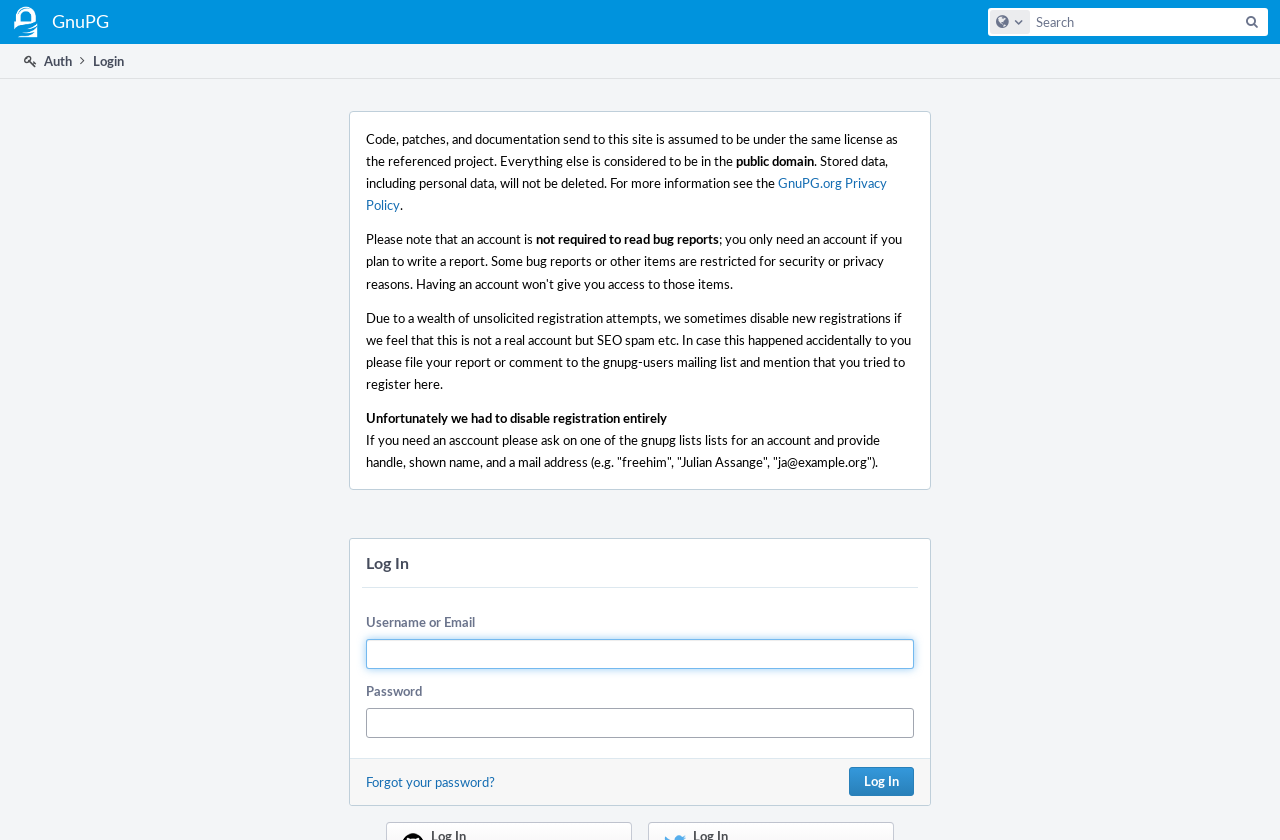Based on the element description "OpenText NFS Server Product Overview", predict the bounding box coordinates of the UI element.

None